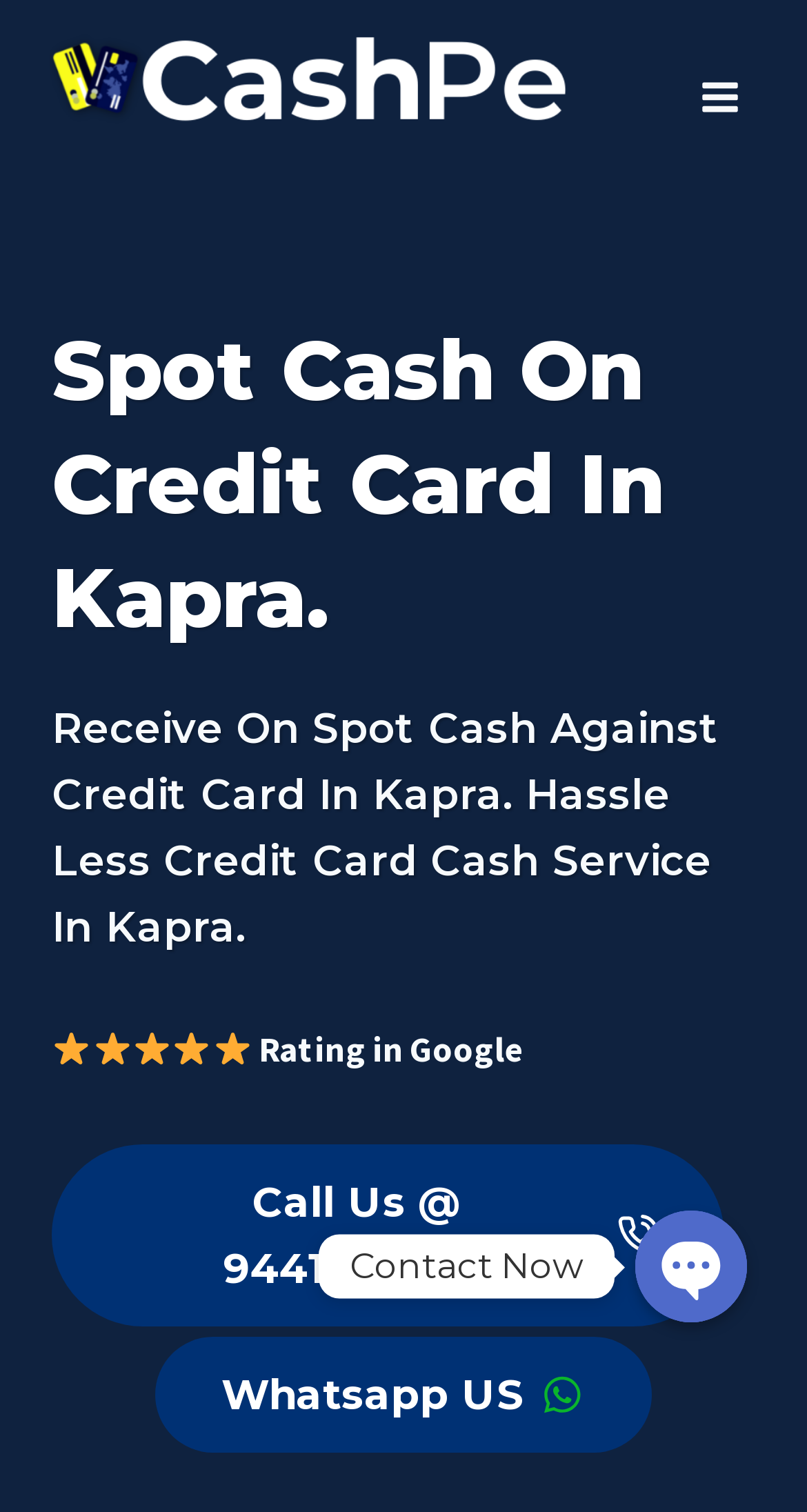Create a full and detailed caption for the entire webpage.

The webpage is about CashPe, a service that provides cash on credit card in Kapra. At the top left, there is a link to CashPe, accompanied by an image of the CashPe logo. To the right of the logo, there is a button to open the menu. 

Below the logo, there is a heading that reads "Spot Cash On Credit Card In Kapra." Underneath the heading, there is a paragraph of text that describes the service, stating that it provides hassle-less credit card cash service in Kapra. 

To the right of the paragraph, there are five star rating icons, indicating a high rating. Next to the stars, there is a text that reads "Rating in Google". 

Below the rating, there are two links: "Call Us @ 9441074643" and "Whatsapp US". The "Call Us" link has a small image of a phone icon, and the "Whatsapp US" link has a small image of a whatsapp icon. 

At the bottom of the page, there are three links: "Phone", "Whatsapp", and a button to "Open chaty". Each of these links has a small image of a phone or whatsapp icon. There is also a text that reads "Contact Now" above these links.